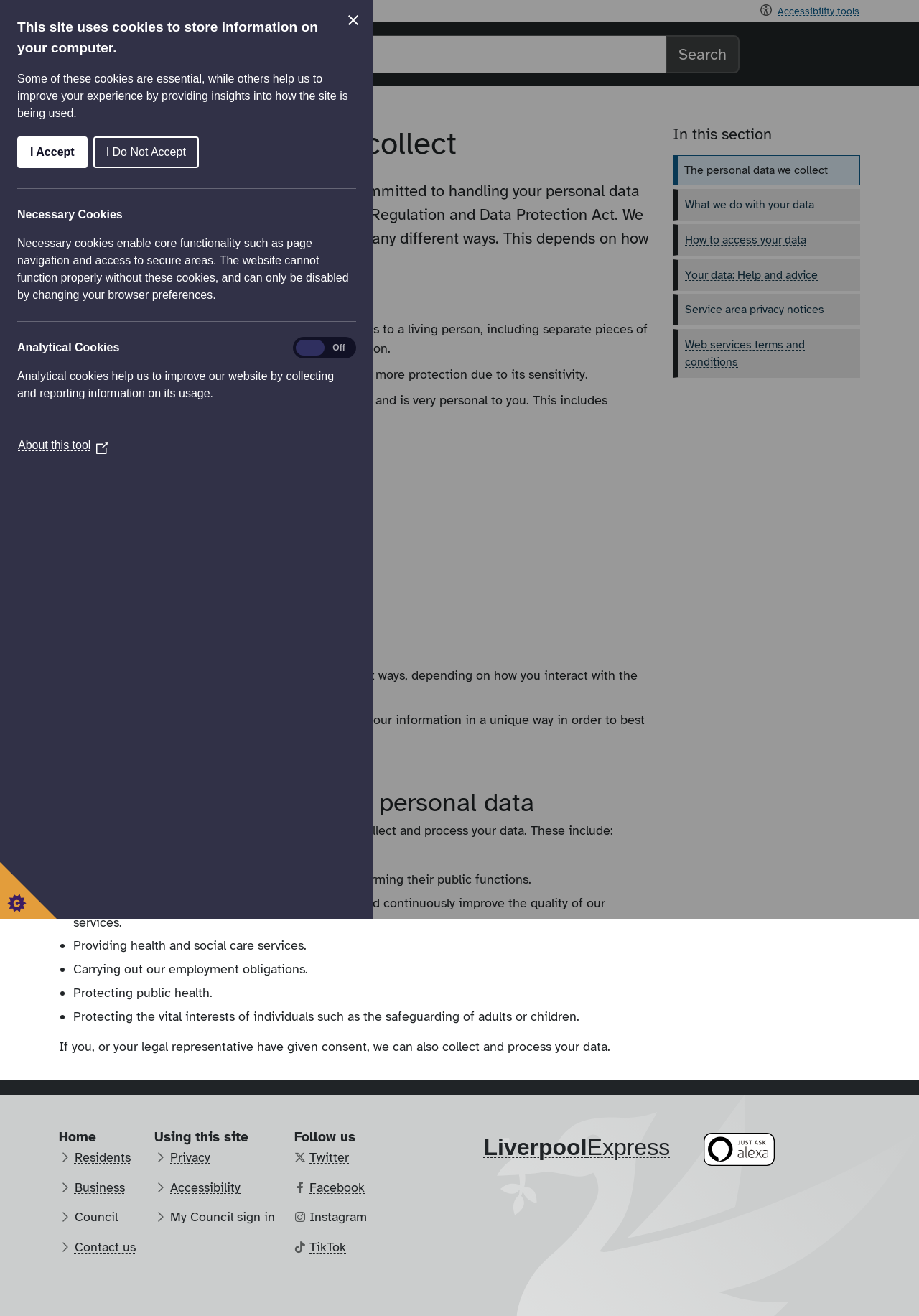With reference to the image, please provide a detailed answer to the following question: What is the purpose of collecting personal data?

According to the webpage, the council collects and uses personal data in many different ways, depending on how you interact with the council. This is to deliver services to individuals, as stated in the section 'Why we collect this data'.